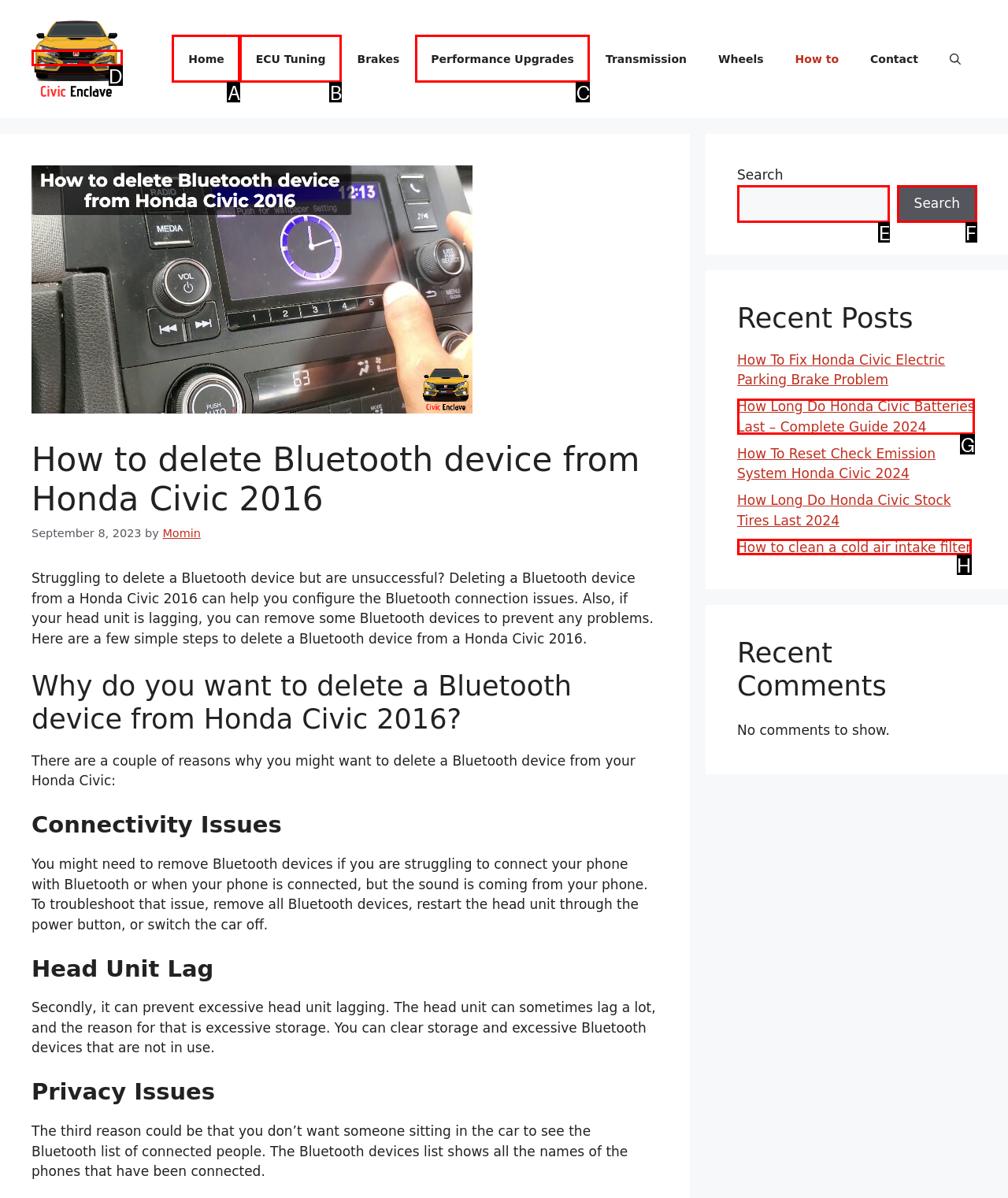Identify which lettered option completes the task: Click the 'Module List' button. Provide the letter of the correct choice.

None